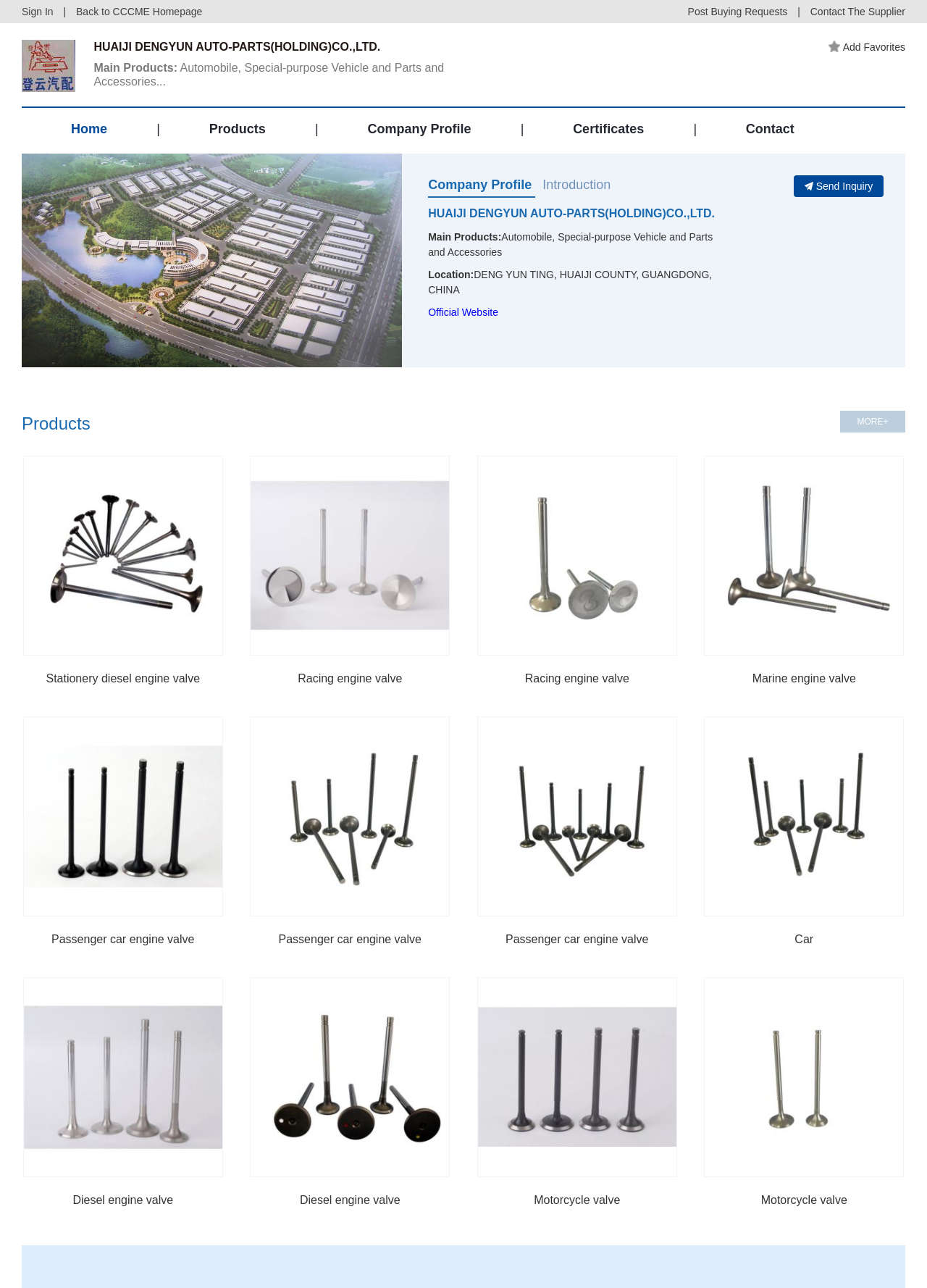Determine the bounding box coordinates of the UI element described by: "Contact".

None